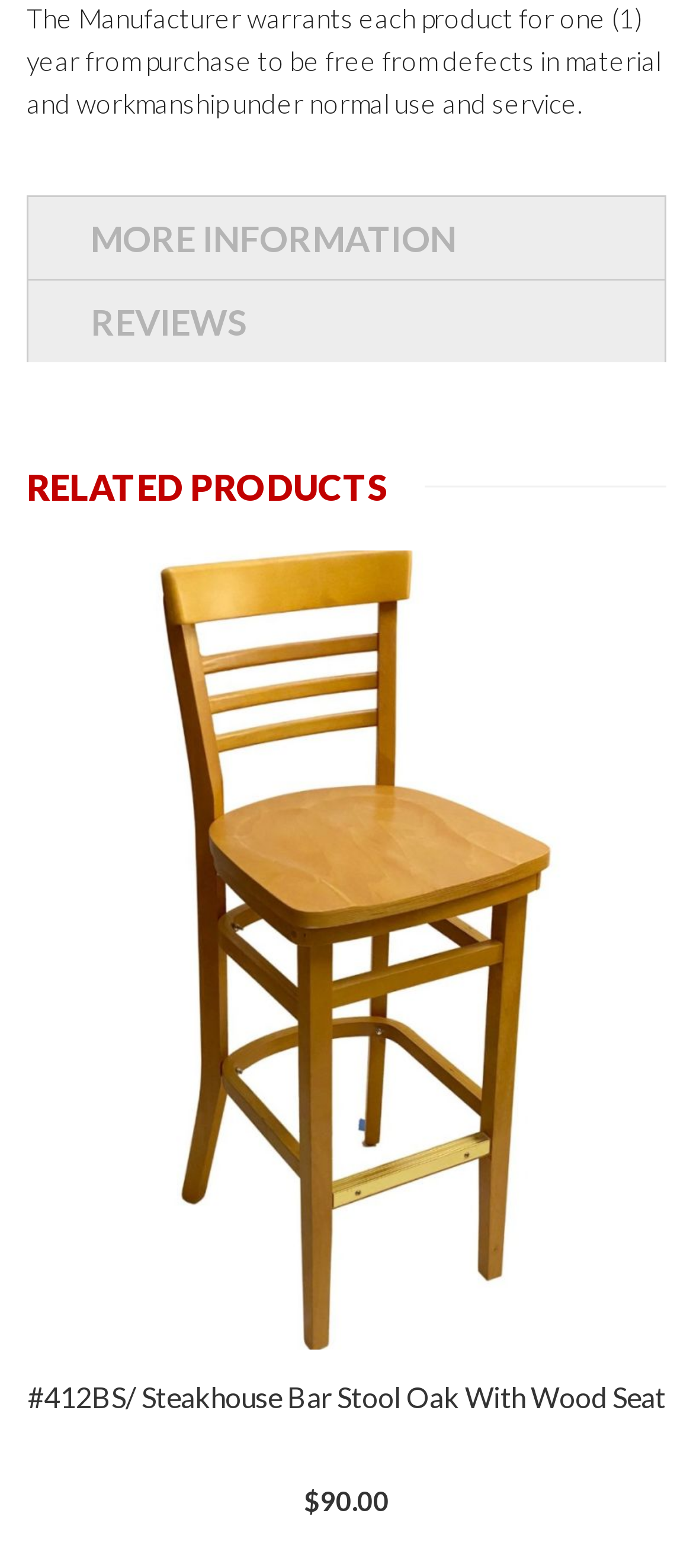What are the tabs on the webpage?
Look at the screenshot and give a one-word or phrase answer.

MORE INFORMATION, REVIEWS